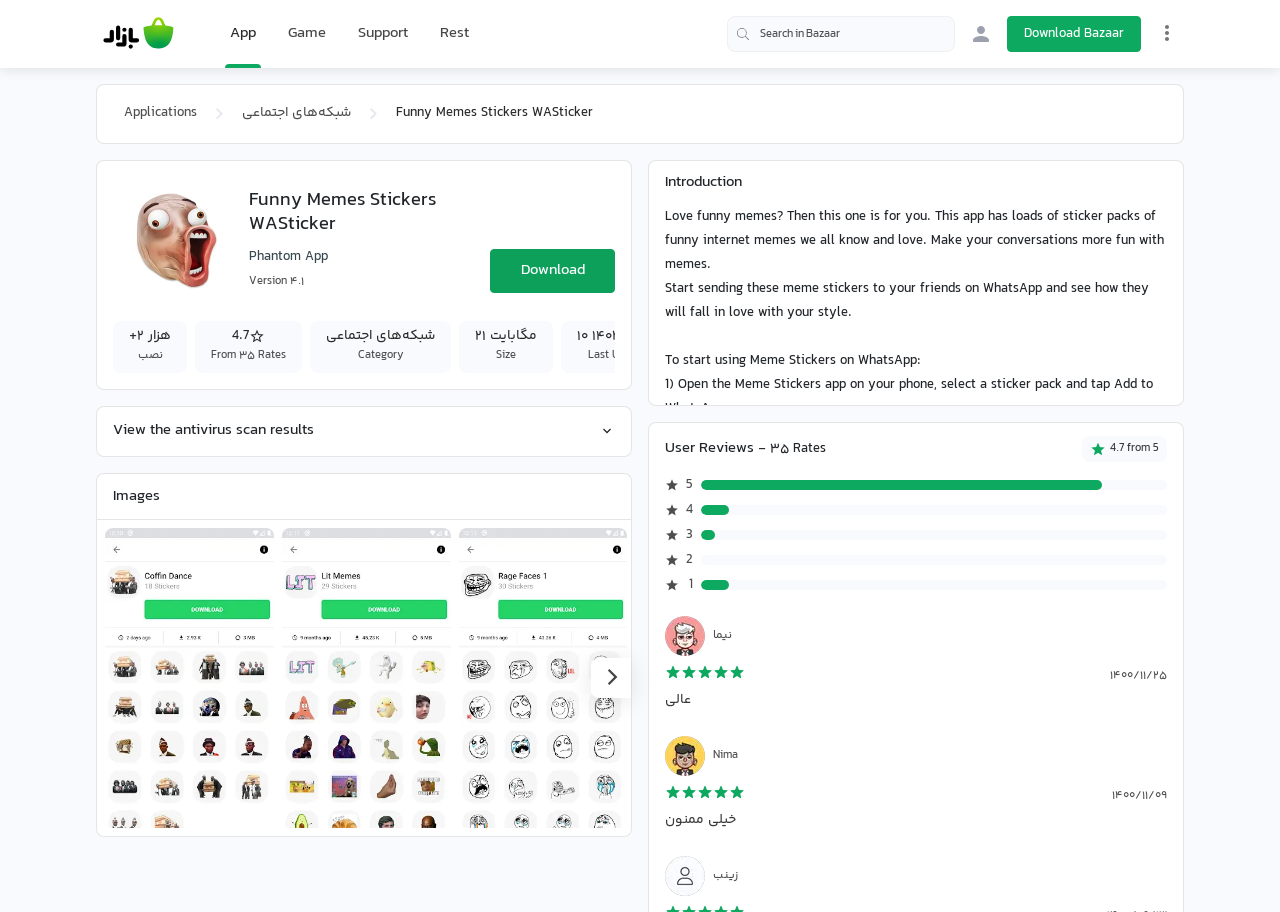Please provide a comprehensive response to the question below by analyzing the image: 
How do I add stickers to WhatsApp?

The instructions on how to add stickers to WhatsApp can be found in the introduction section of the webpage, which provides a step-by-step guide on how to use the app.